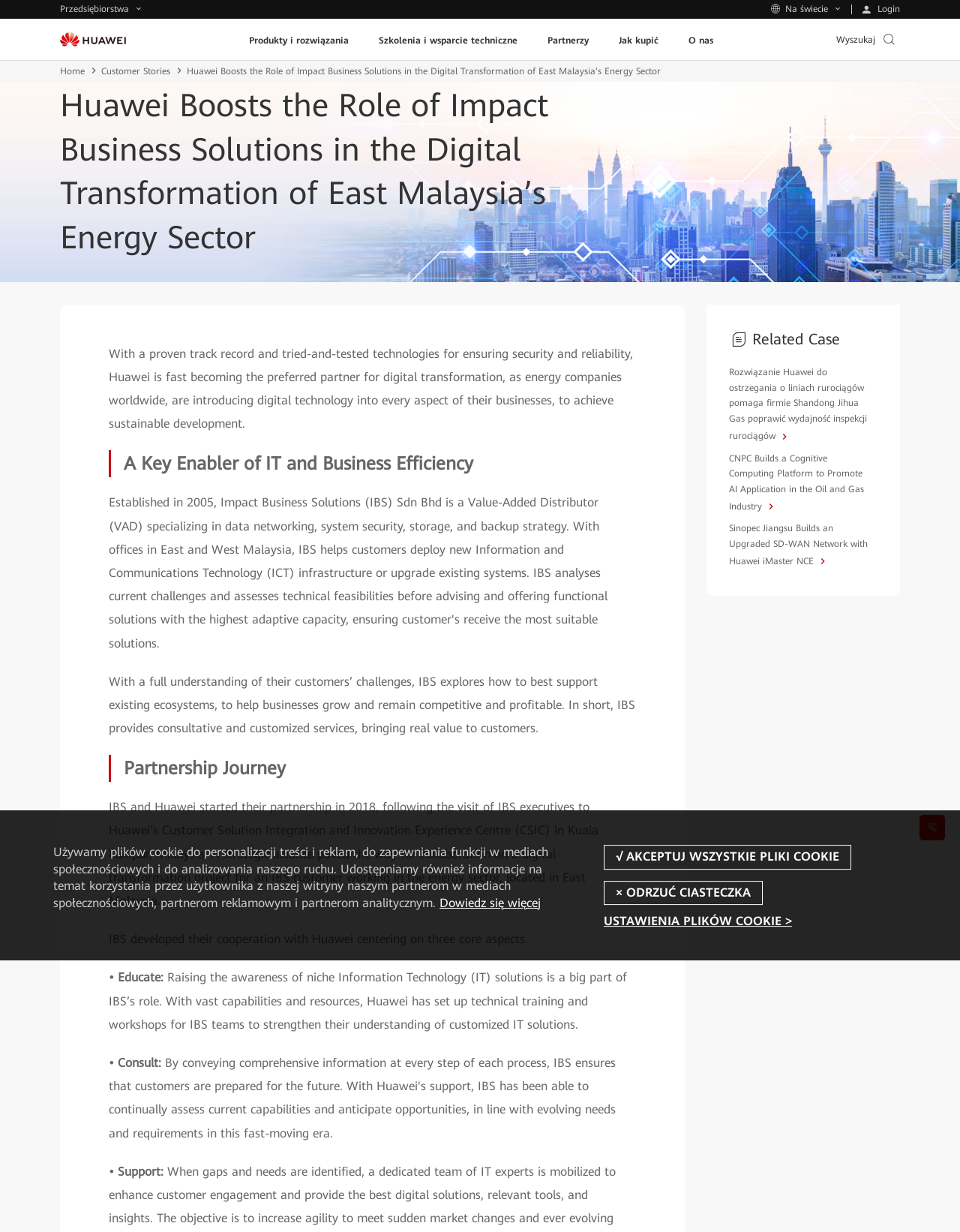Identify and generate the primary title of the webpage.

Huawei Boosts the Role of Impact Business Solutions in the Digital Transformation of East Malaysia’s Energy Sector